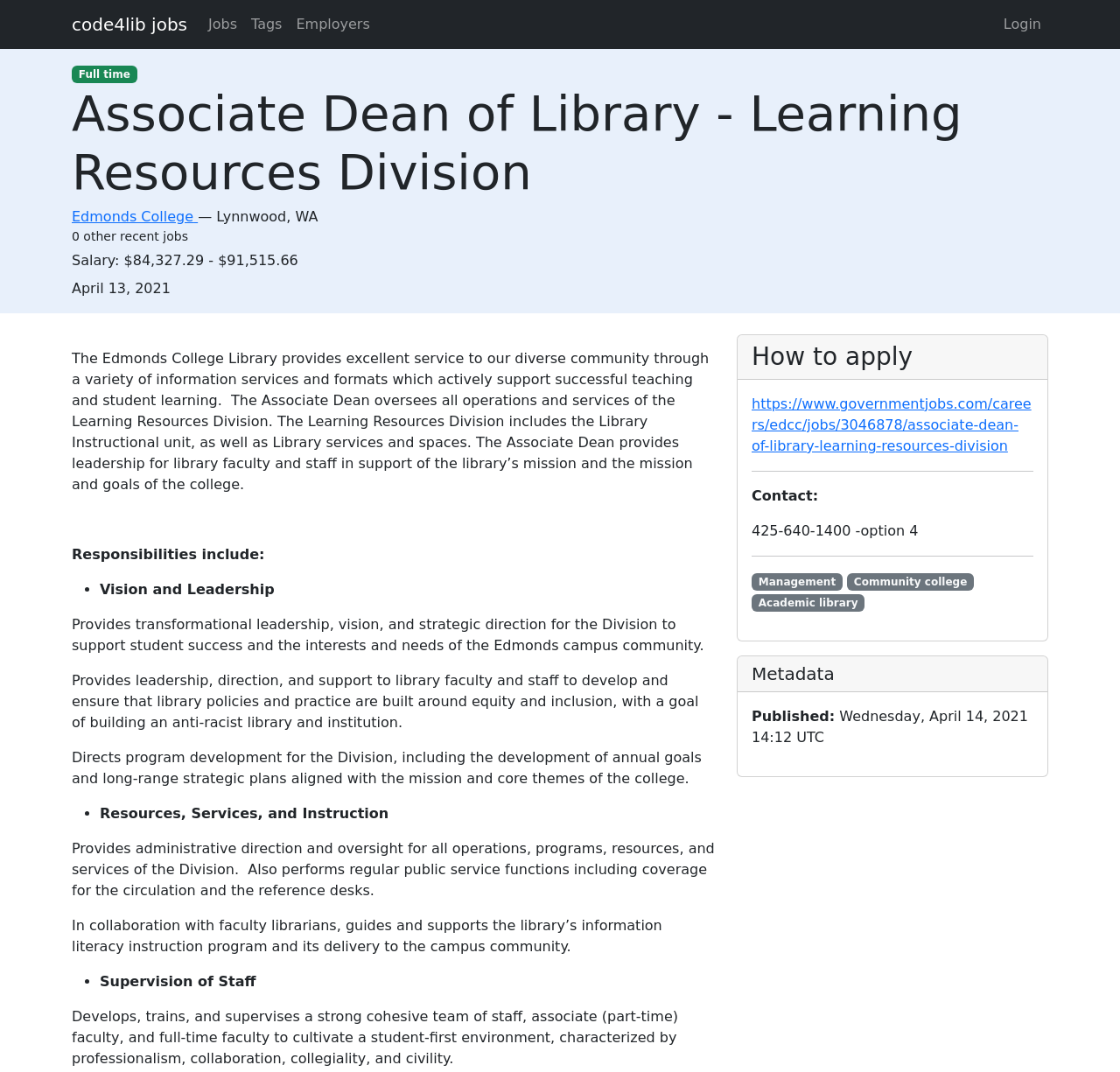What is the deadline for applying for the job?
Analyze the image and provide a thorough answer to the question.

The webpage does not specify a deadline for applying for the job. It only provides a link to the application portal and contact information for inquiries.